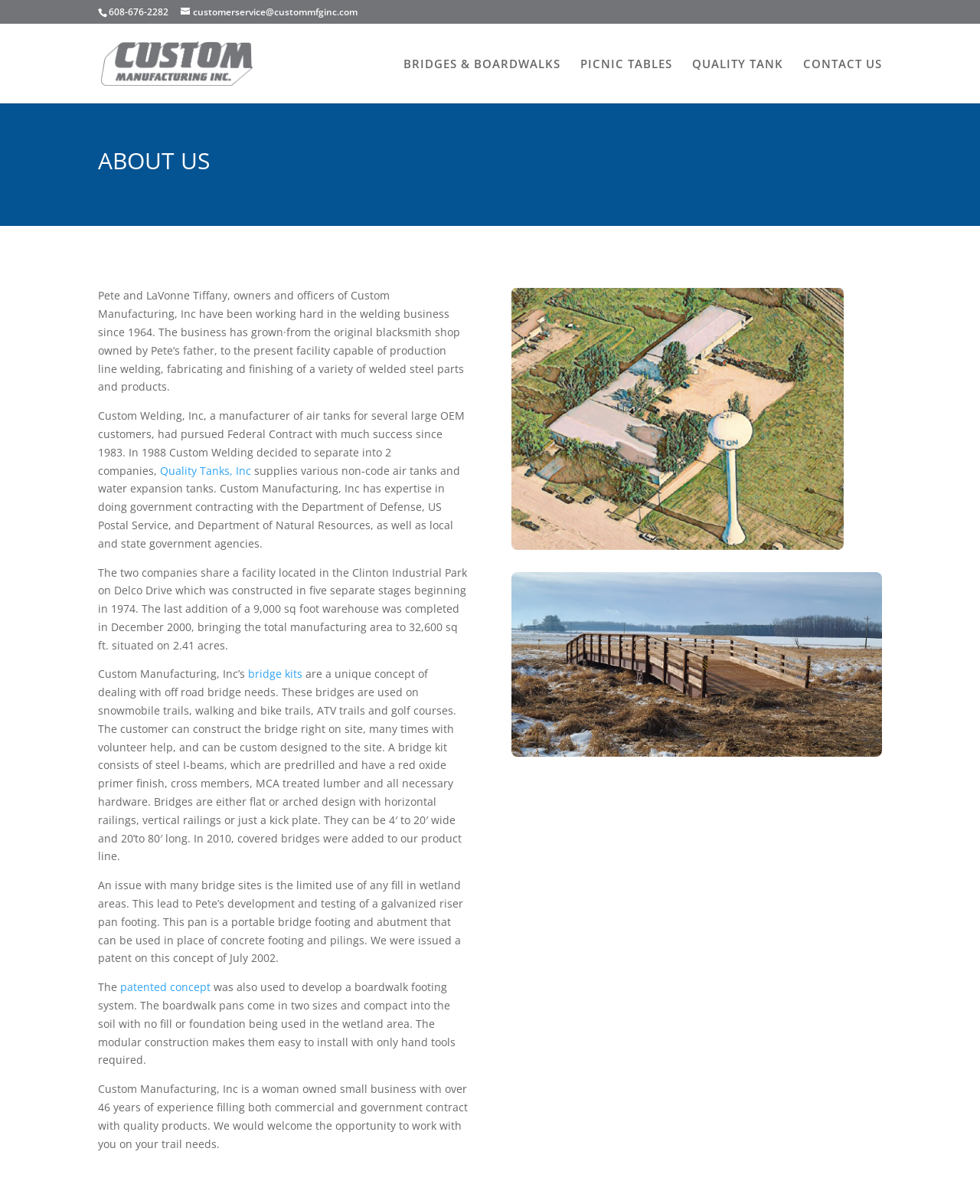Determine the bounding box coordinates of the clickable region to carry out the instruction: "Click on 'Dewesoft Blog'".

None